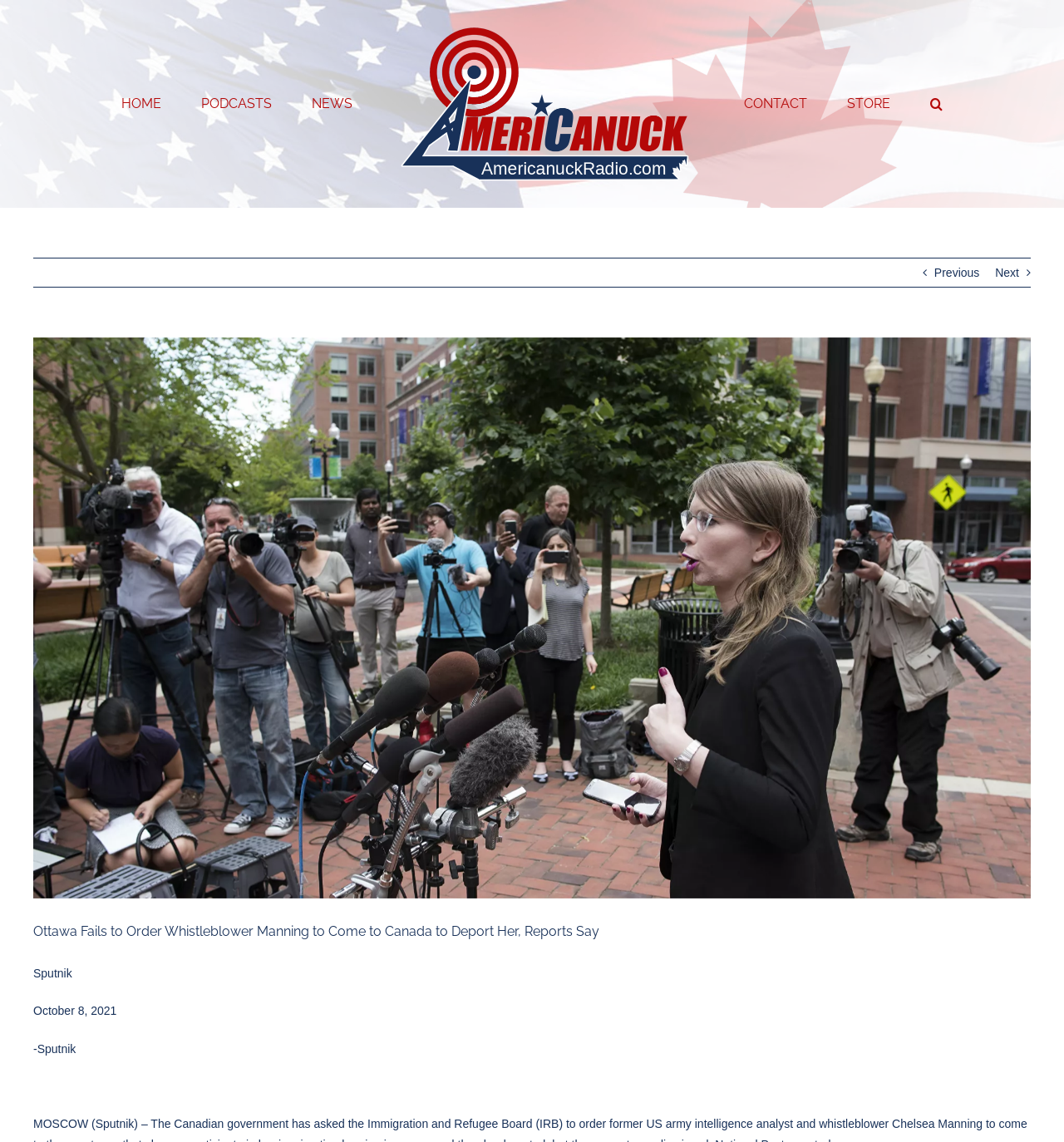Using details from the image, please answer the following question comprehensively:
How many main menu items are there?

I counted the number of link elements under the 'Main Menu' navigation element, which are 'HOME', 'PODCASTS', 'NEWS', 'Americanuck Radio Logo', 'CONTACT', and 'STORE'.